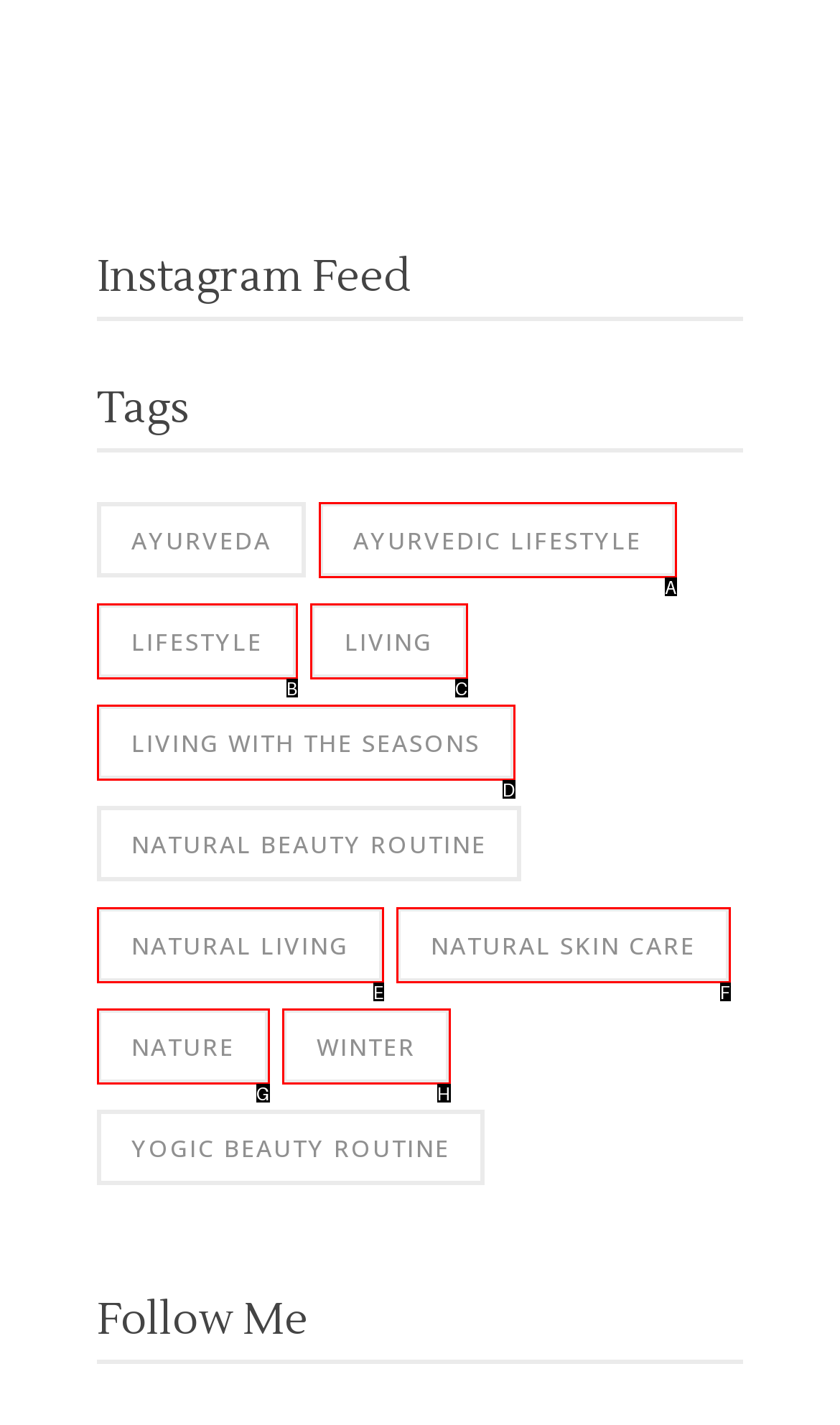Identify the UI element that best fits the description: Living with the Seasons
Respond with the letter representing the correct option.

D